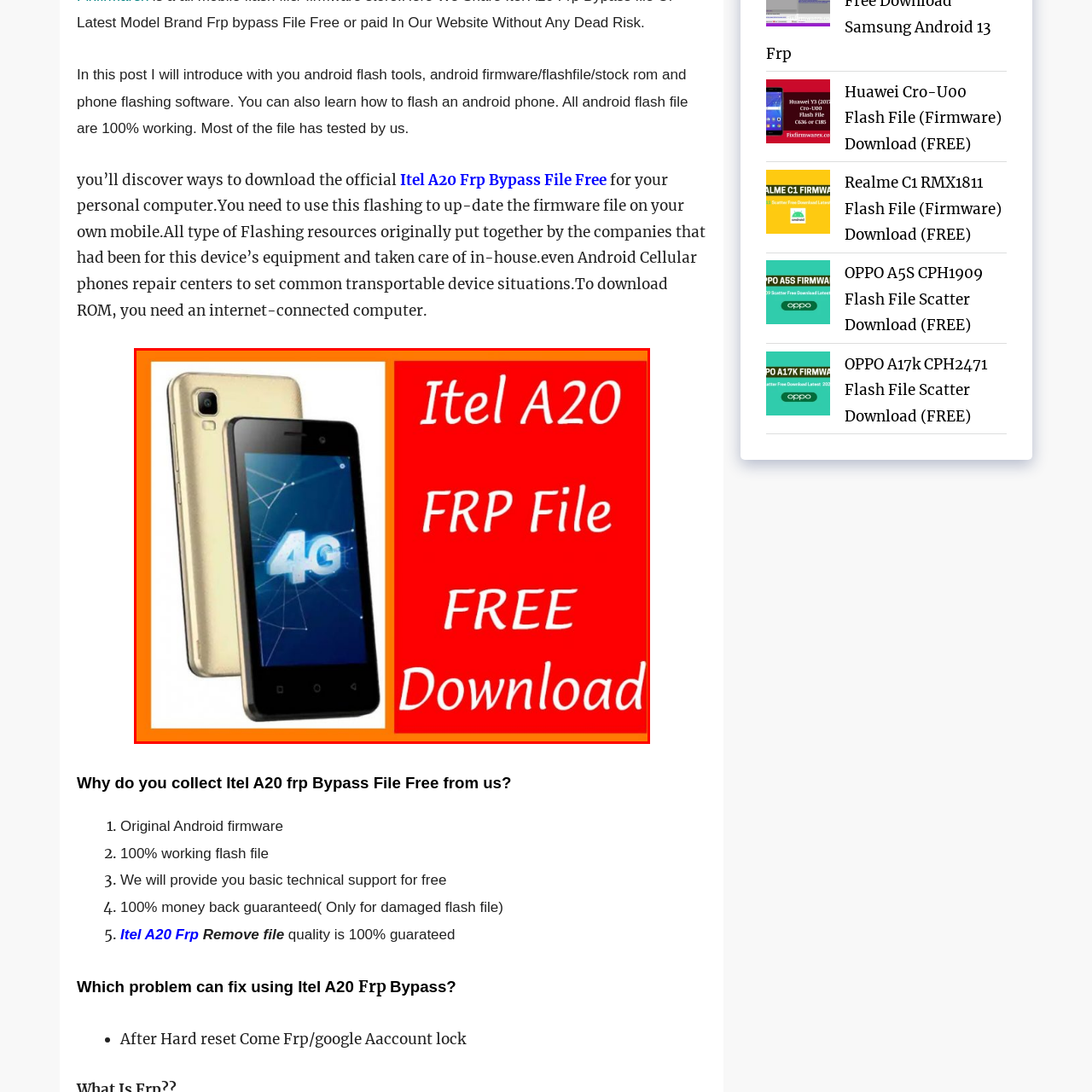What is displayed on the smartphone's screen? Study the image bordered by the red bounding box and answer briefly using a single word or a phrase.

4G graphic